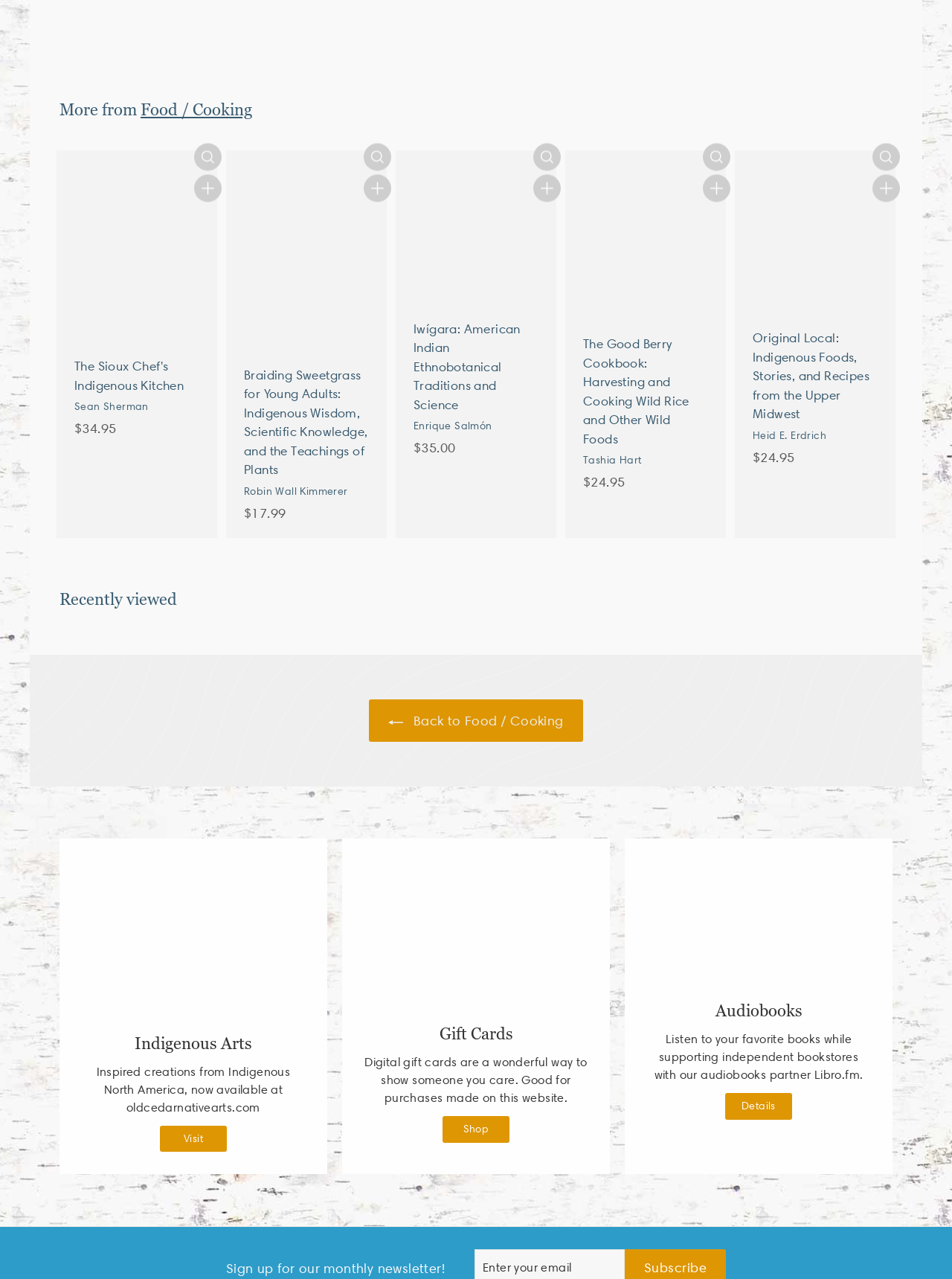Pinpoint the bounding box coordinates of the clickable element to carry out the following instruction: "Click the 'Quick shop' button."

[0.204, 0.114, 0.233, 0.136]